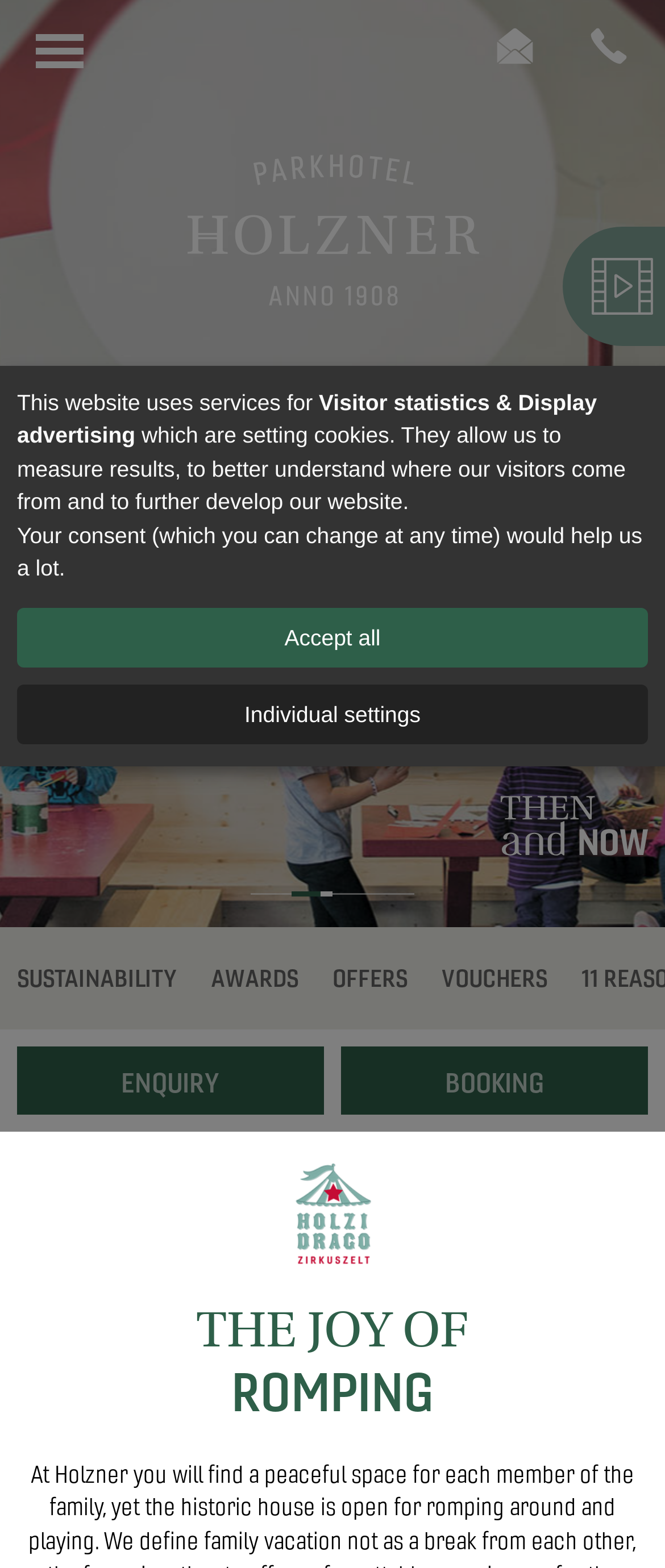How many tabs are available?
Please look at the screenshot and answer using one word or phrase.

4